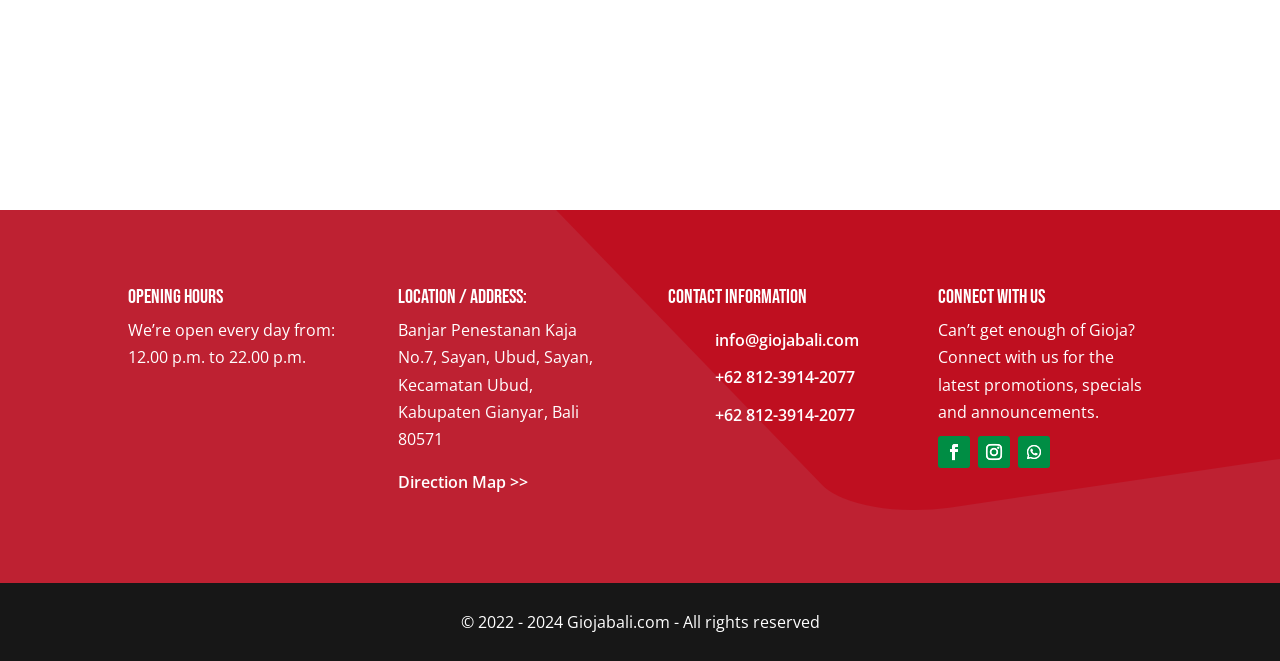Can you look at the image and give a comprehensive answer to the question:
What is the email address of Gioja?

I found the email address by looking at the 'CONTACT INFORMATION' section, which is a heading element. Below this heading, I found a layout table element that contains a link element and a static text element. The static text element says 'info@giojabali.com', which is the email address of Gioja.